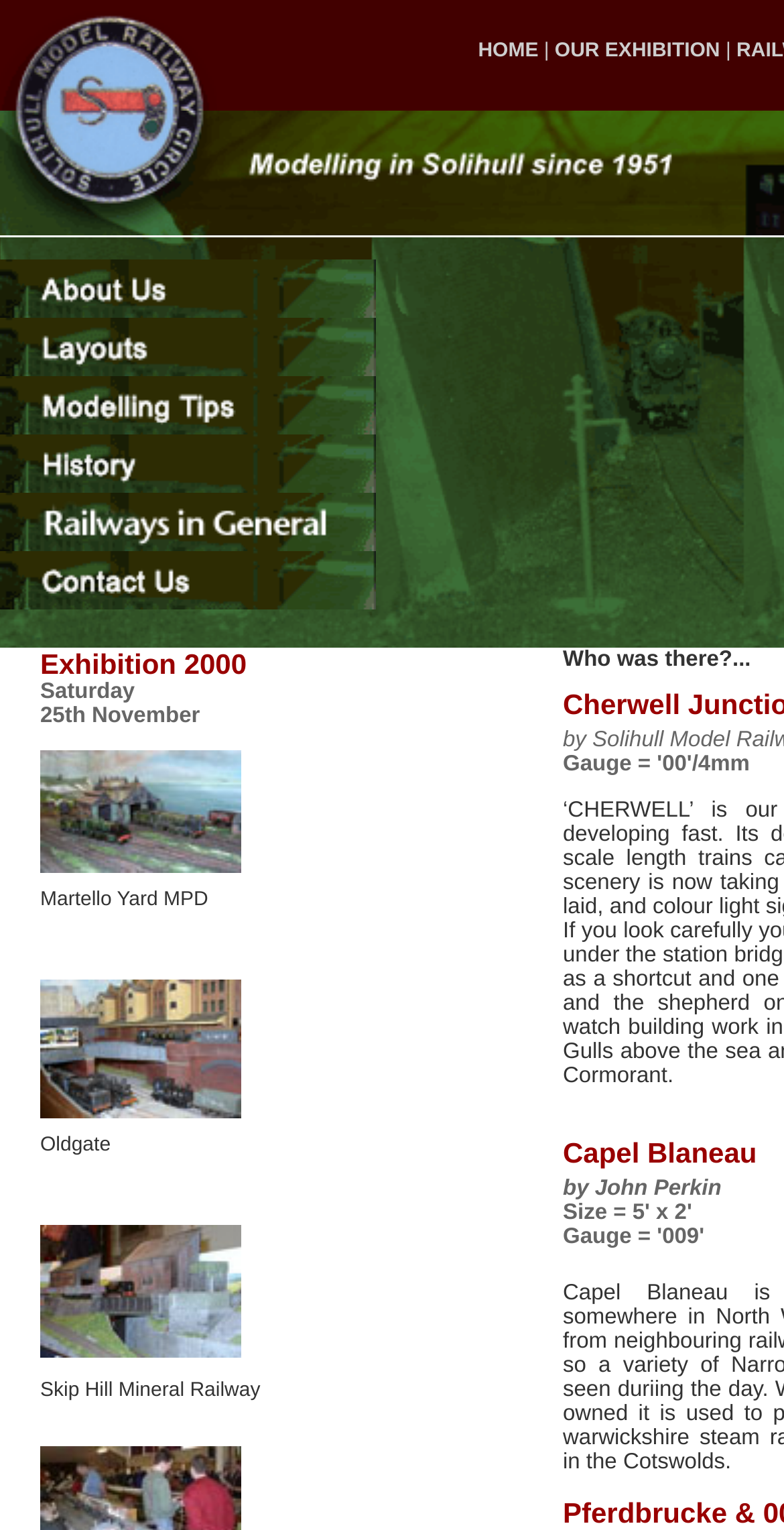What is the name of the model railway featured? Examine the screenshot and reply using just one word or a brief phrase.

Martello Yard MPD